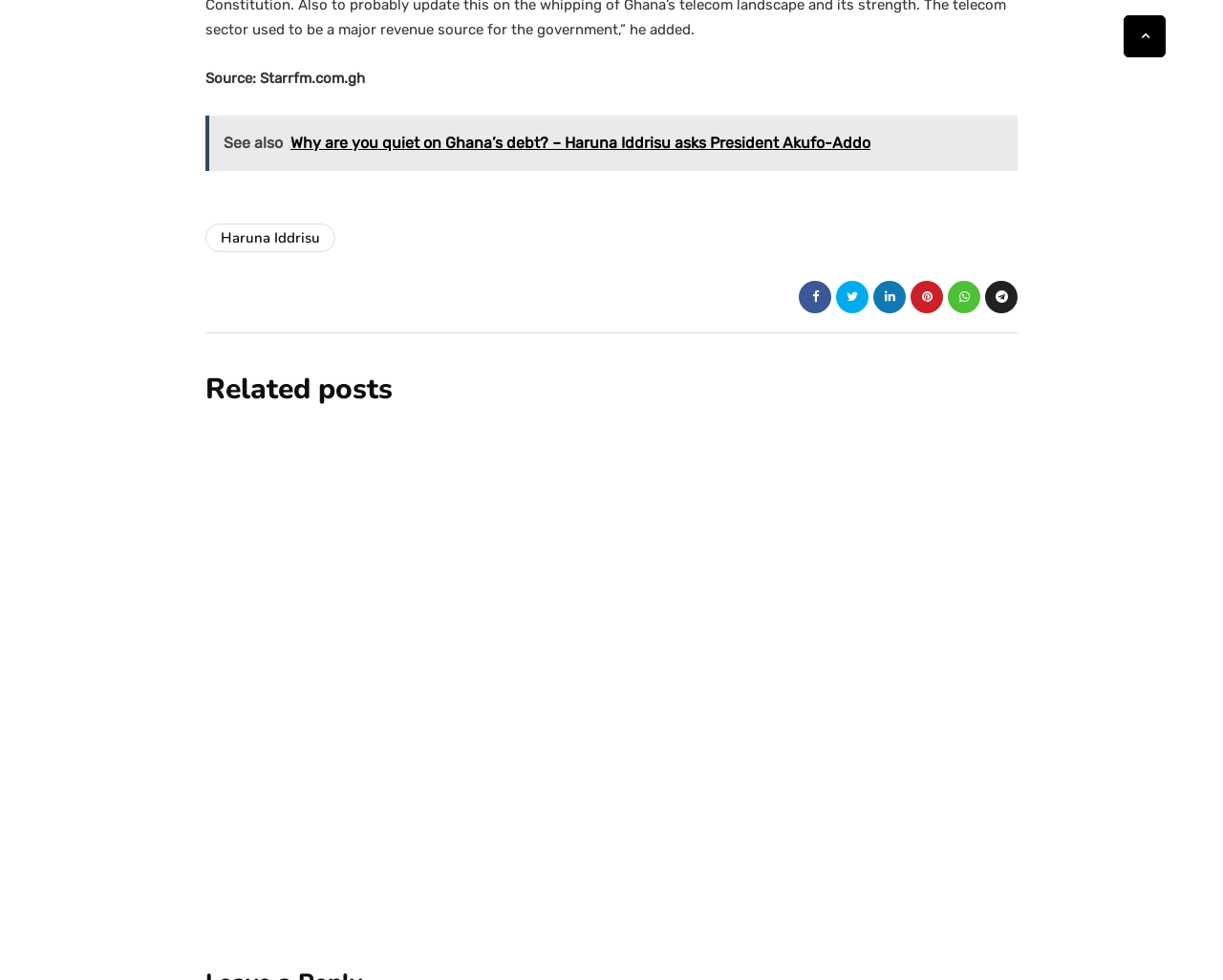Can you specify the bounding box coordinates of the area that needs to be clicked to fulfill the following instruction: "Read the article about US exports to China"?

[0.363, 0.542, 0.832, 0.596]